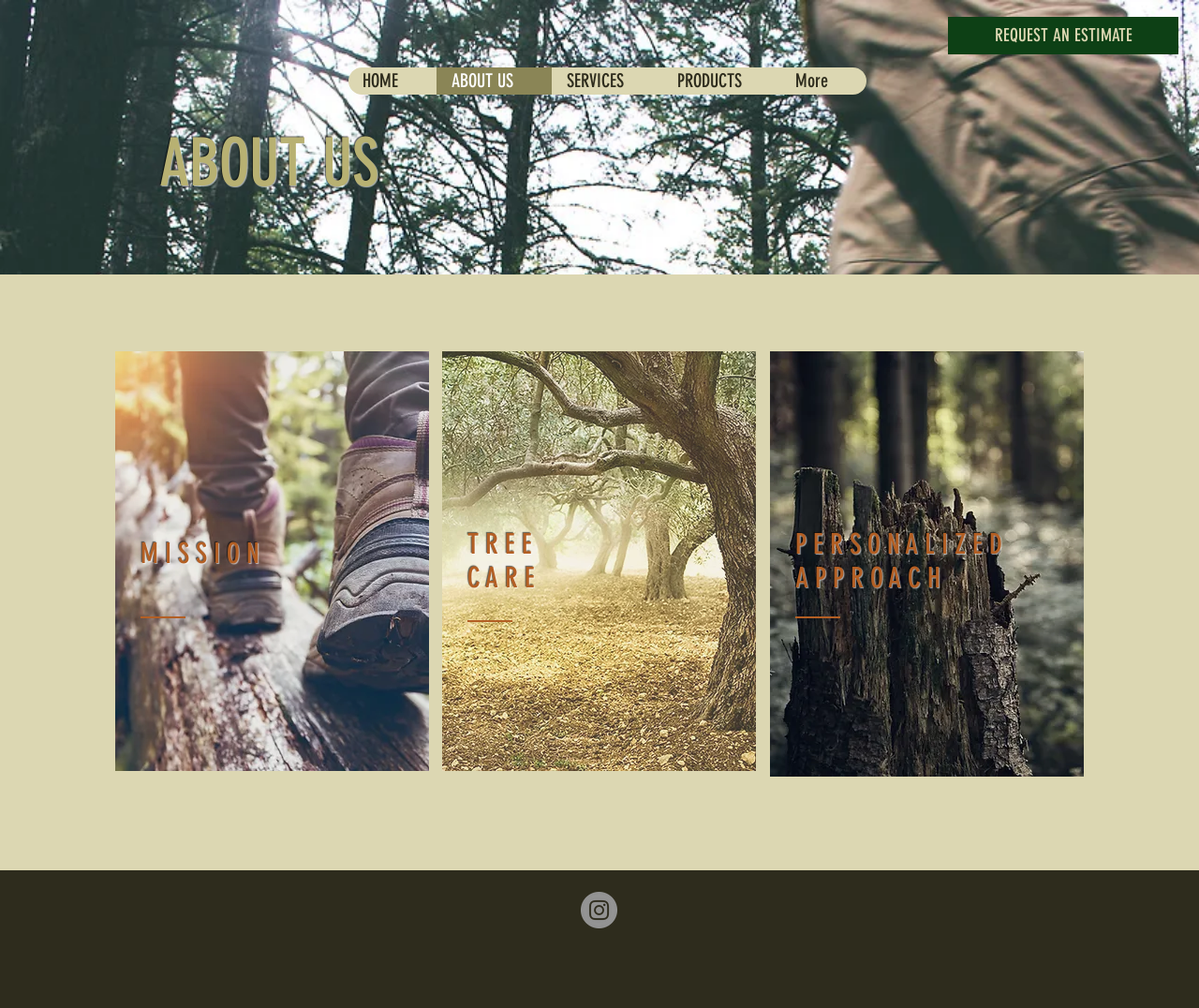Reply to the question with a single word or phrase:
How many main sections are in the navigation?

5